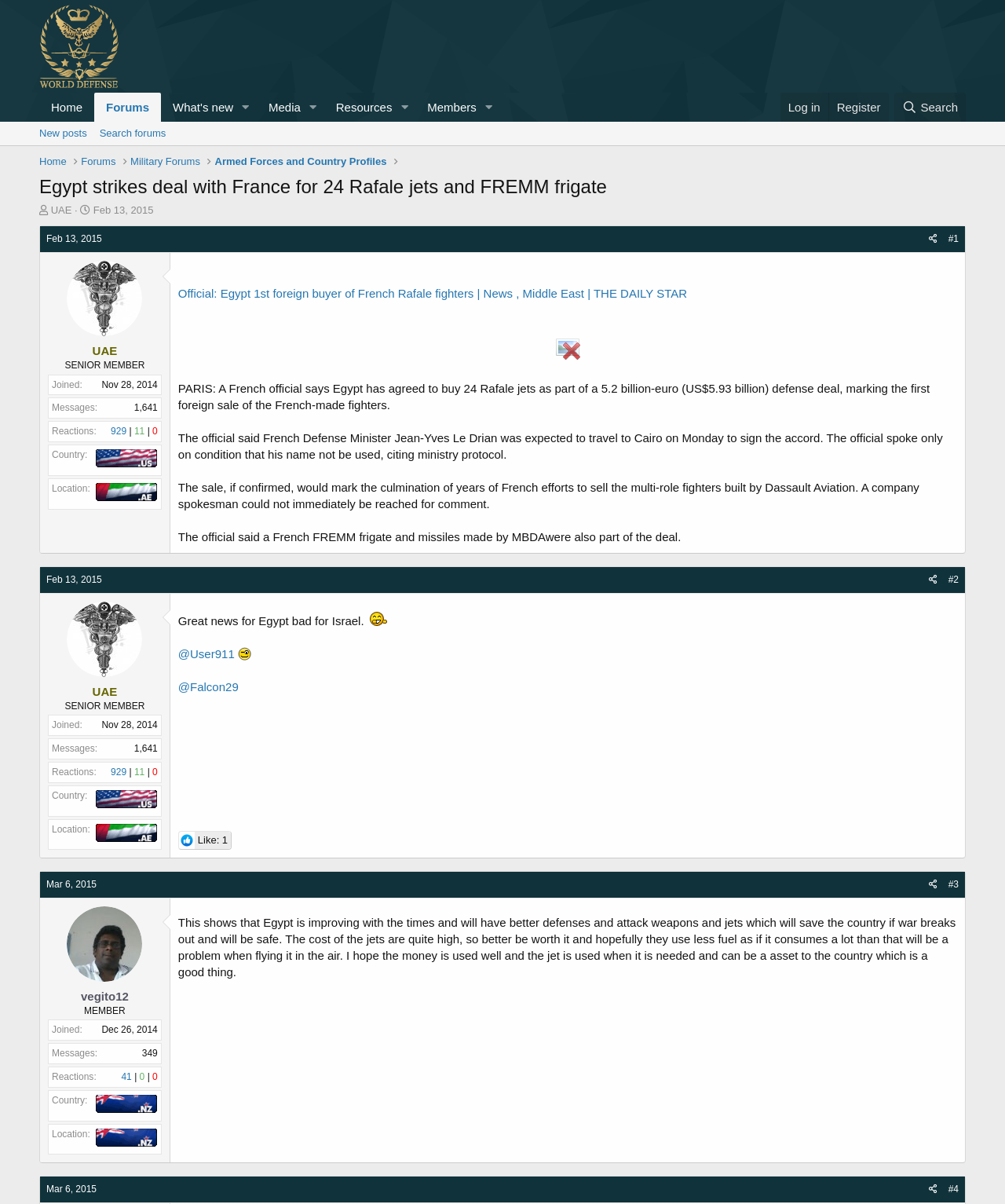Identify the bounding box coordinates for the region to click in order to carry out this instruction: "Search for something". Provide the coordinates using four float numbers between 0 and 1, formatted as [left, top, right, bottom].

[0.89, 0.077, 0.961, 0.101]